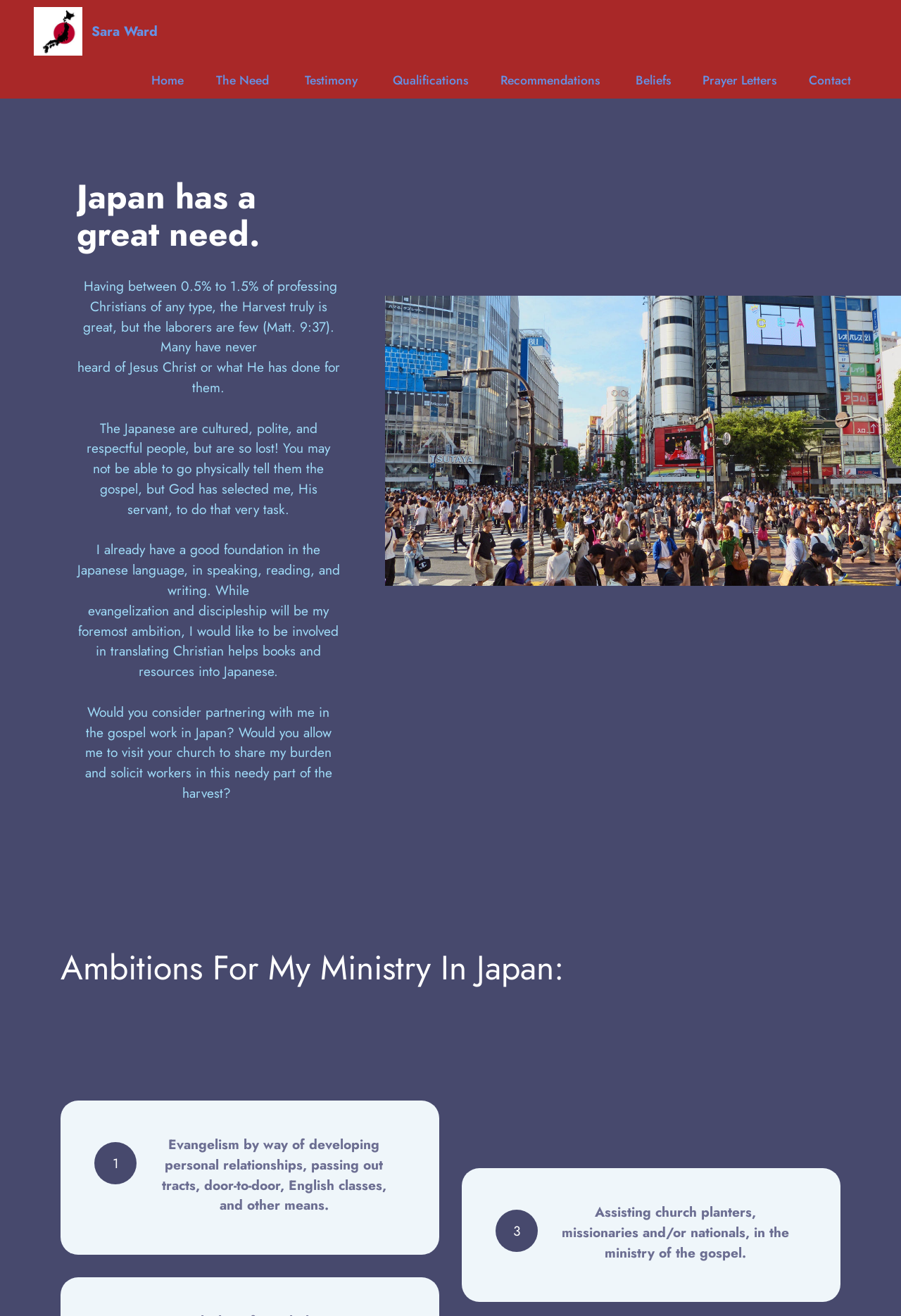Refer to the screenshot and give an in-depth answer to this question: What is the author's ambition in Japan?

According to the webpage, the author's foremost ambition in Japan is evangelization and discipleship, as mentioned in the text 'evangelization and discipleship will be my foremost ambition'.